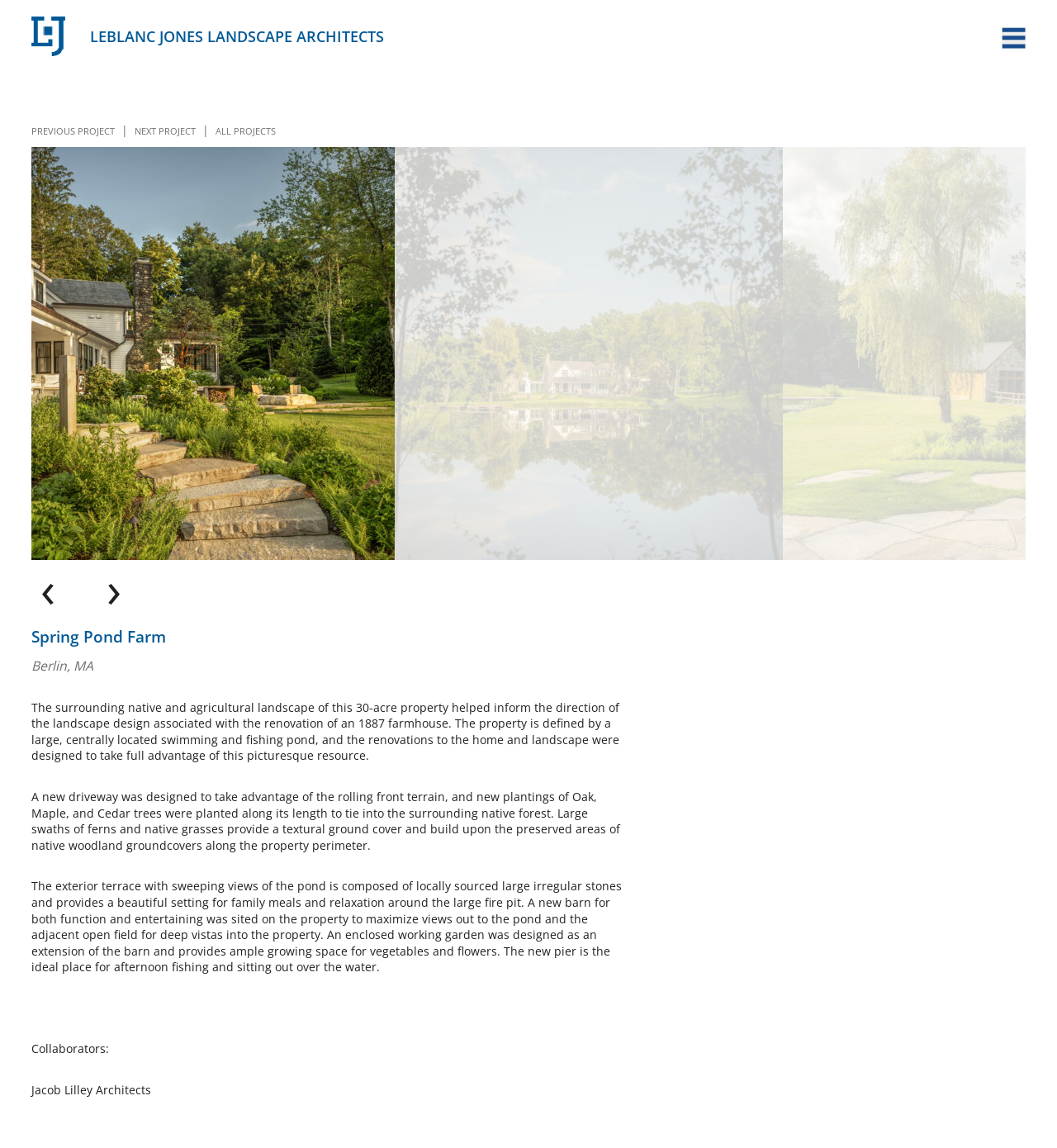Please reply with a single word or brief phrase to the question: 
What is the purpose of the new barn?

Function and entertaining